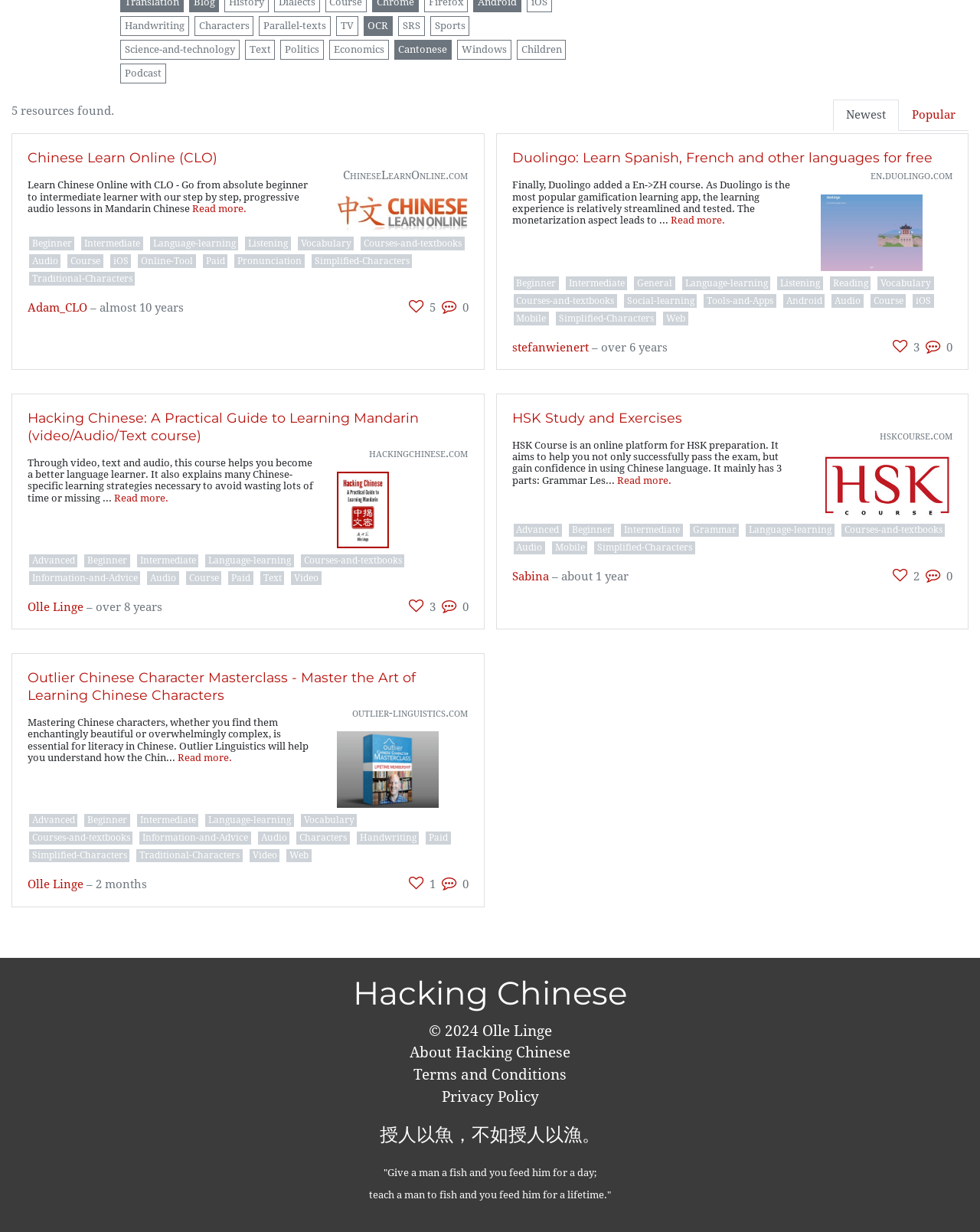Find the bounding box of the UI element described as follows: "Read more.".

[0.684, 0.174, 0.739, 0.184]